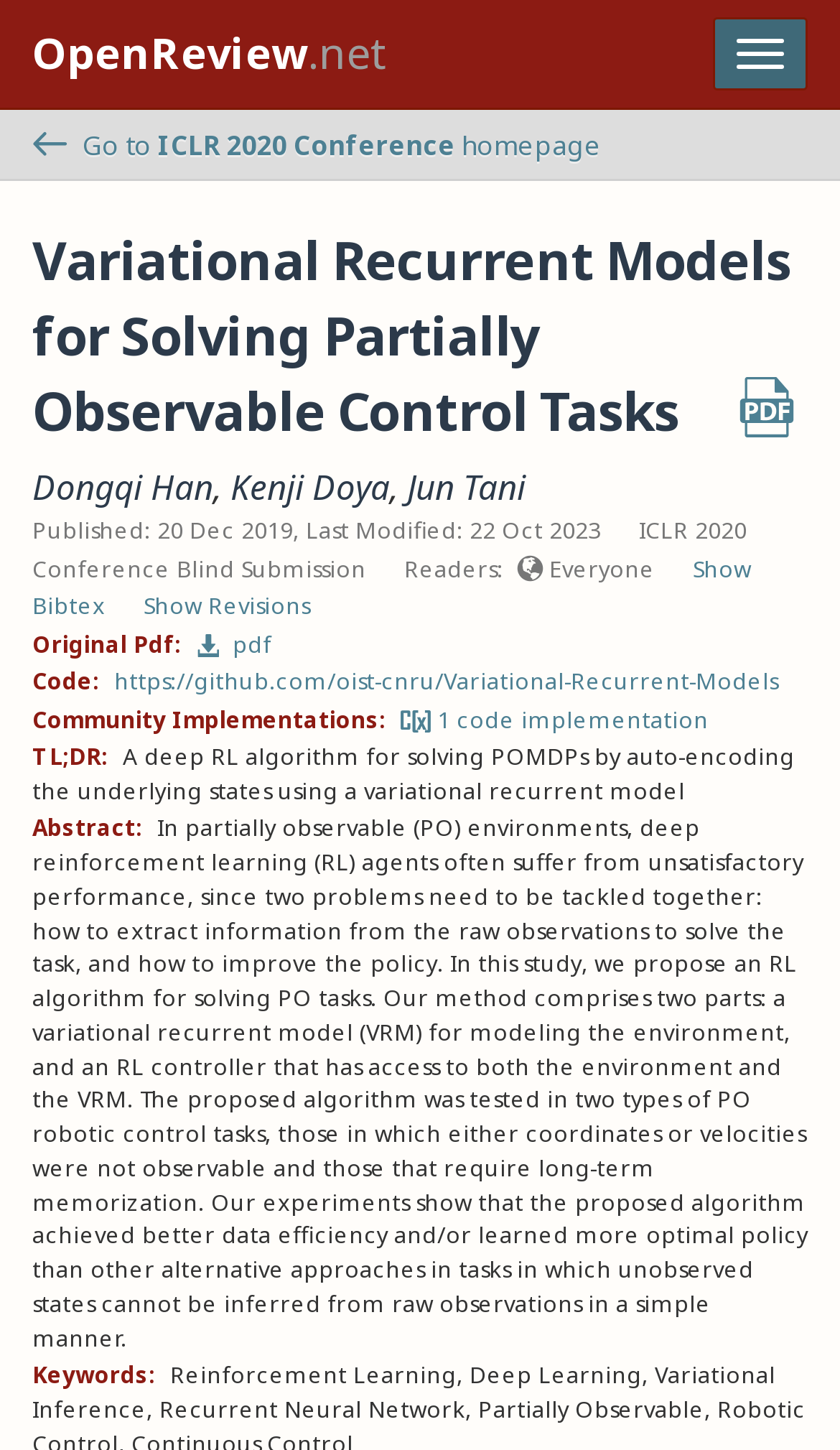Can you look at the image and give a comprehensive answer to the question:
Who are the authors of the paper?

I found the authors' names by looking at the links with the text 'Dongqi Han', 'Kenji Doya', and 'Jun Tani' which are located below the title of the paper.